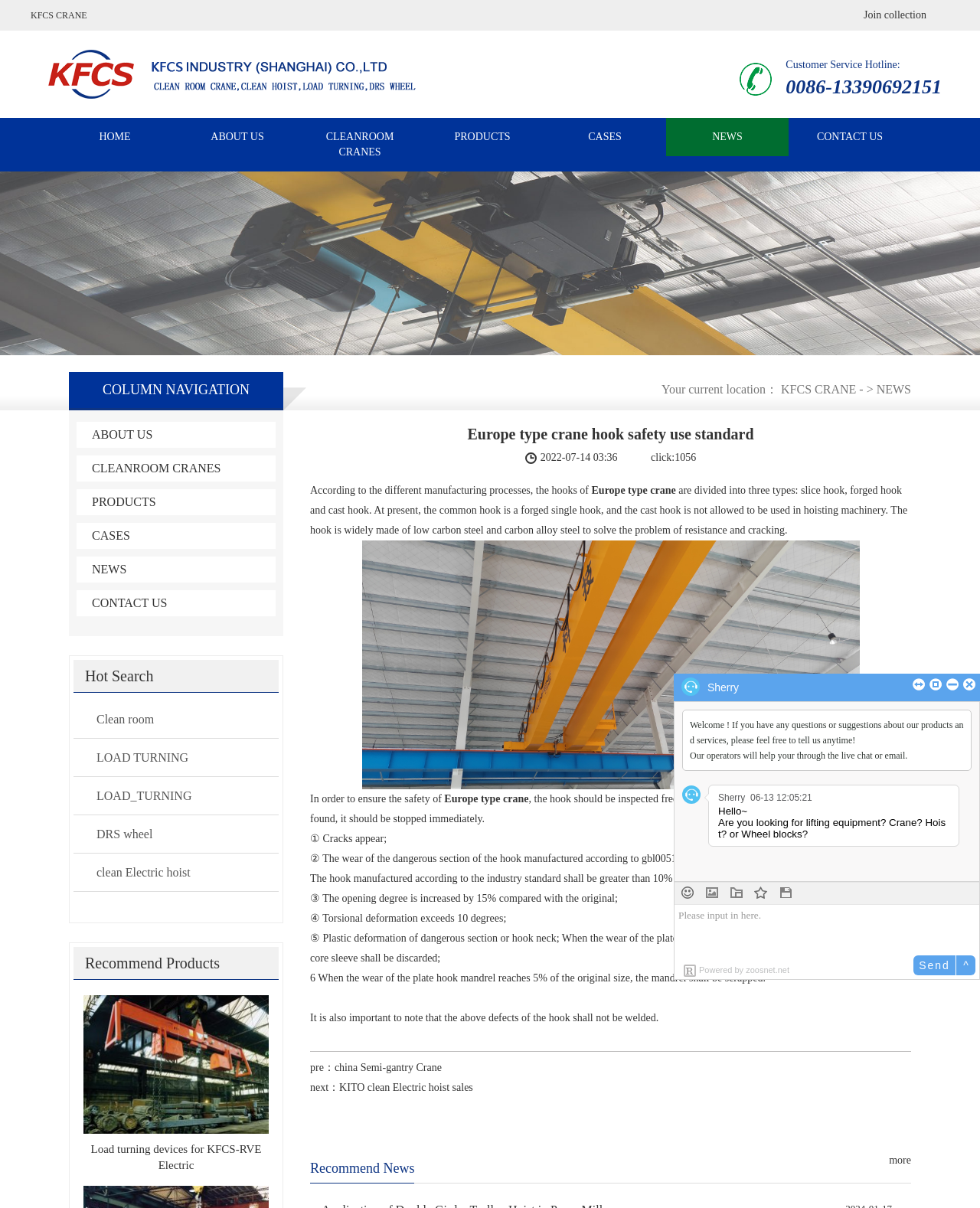Please provide a brief answer to the question using only one word or phrase: 
What type of cranes is the webpage discussing?

Europe type crane